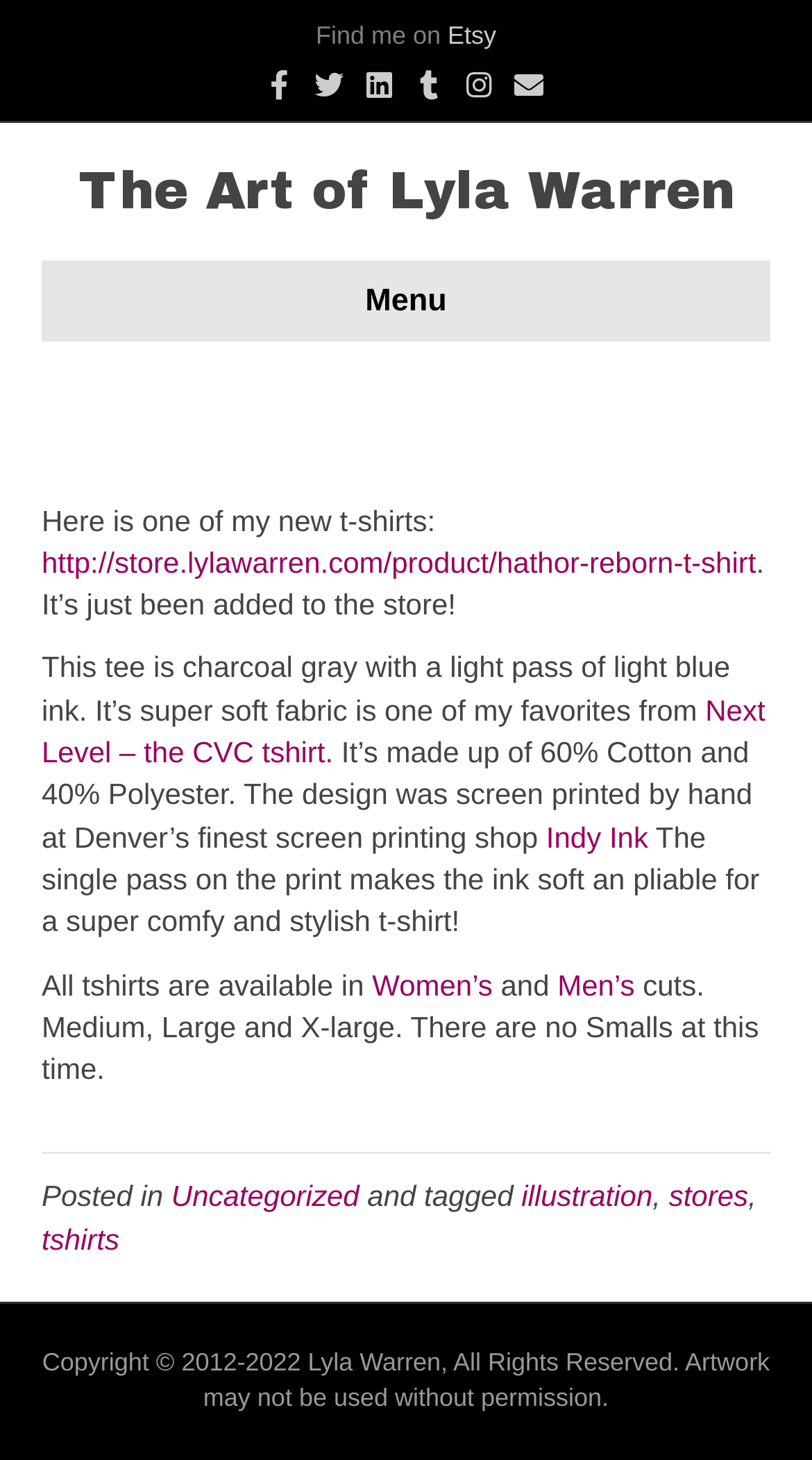Please identify the bounding box coordinates of the element I should click to complete this instruction: 'View the Hathor Reborn t-shirt in the store'. The coordinates should be given as four float numbers between 0 and 1, like this: [left, top, right, bottom].

[0.051, 0.374, 0.931, 0.396]